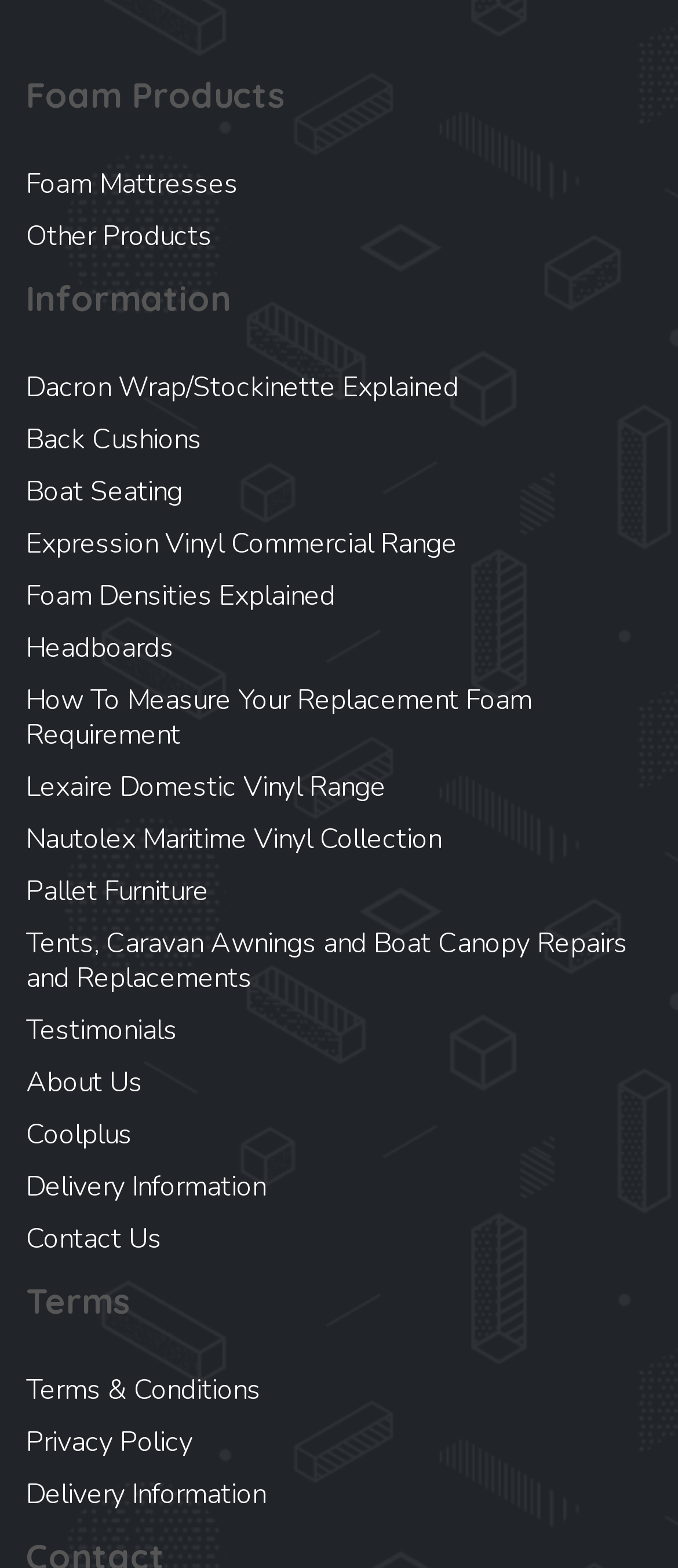Using the information in the image, give a comprehensive answer to the question: 
How many links are there under the 'Terms' category?

Under the 'Terms' category, I counted three links: 'Terms & Conditions', 'Privacy Policy', and 'Delivery Information'.